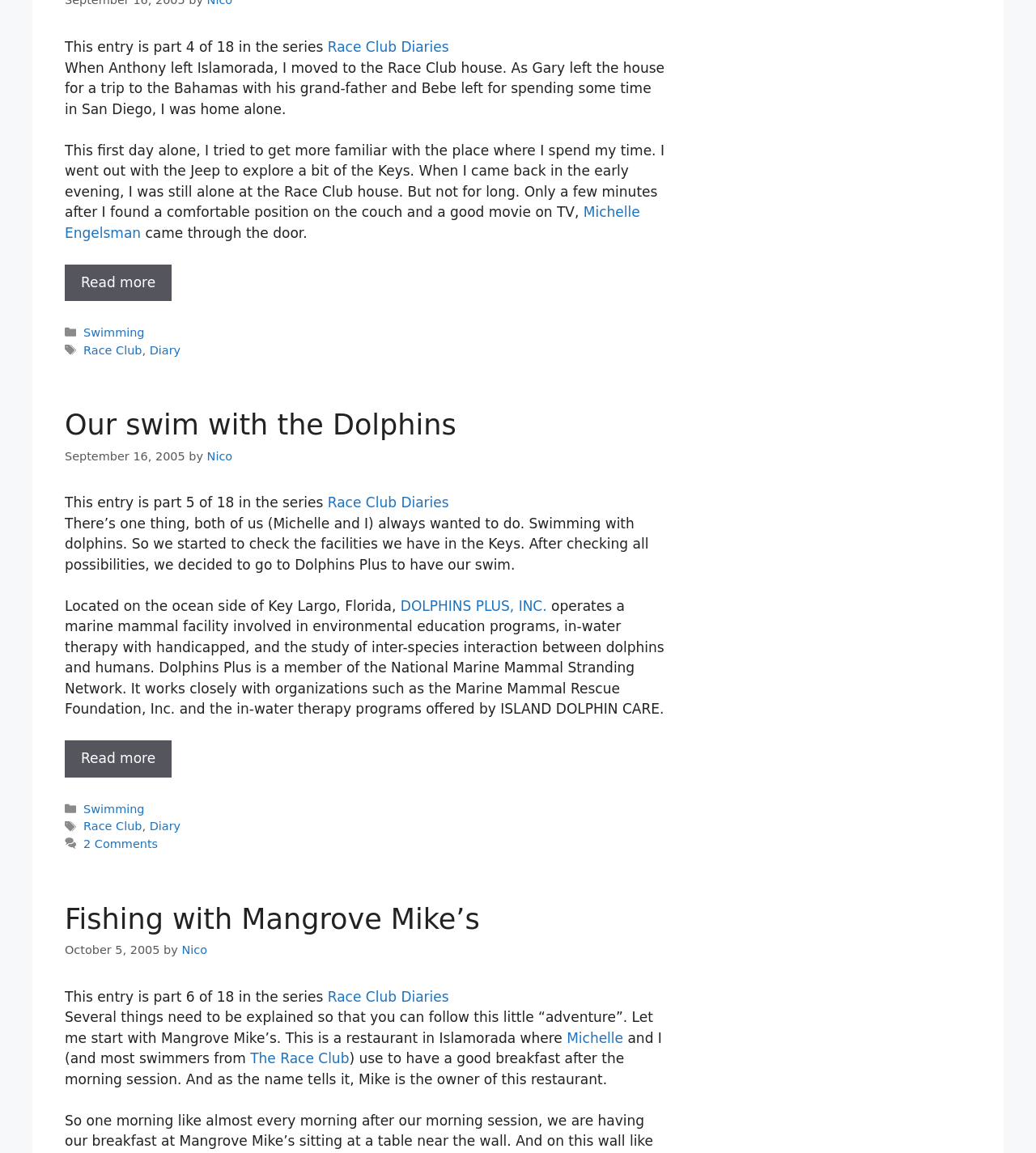Who is the author of the diary entry 'Our swim with the Dolphins'? Refer to the image and provide a one-word or short phrase answer.

Nico